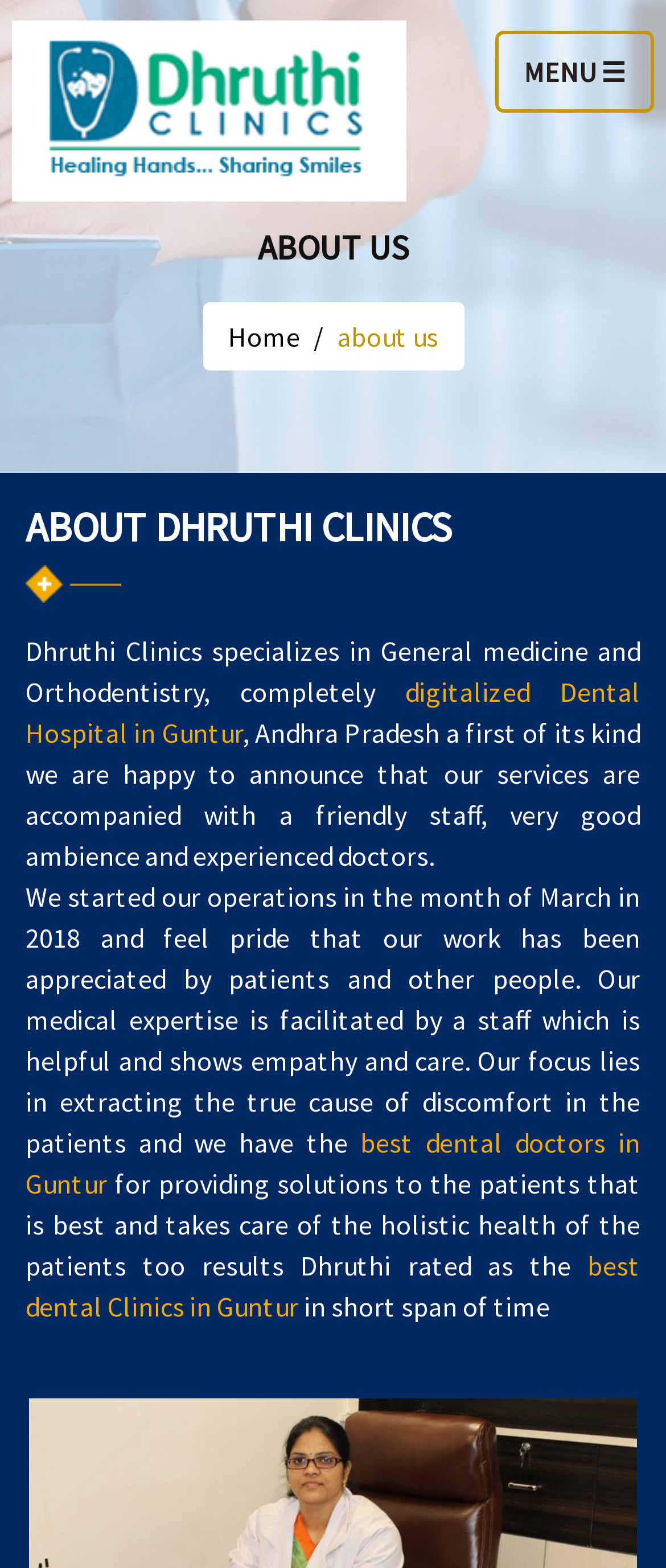Please determine the bounding box coordinates of the element's region to click in order to carry out the following instruction: "Read TESTIMONIALS". The coordinates should be four float numbers between 0 and 1, i.e., [left, top, right, bottom].

[0.0, 0.308, 0.923, 0.353]